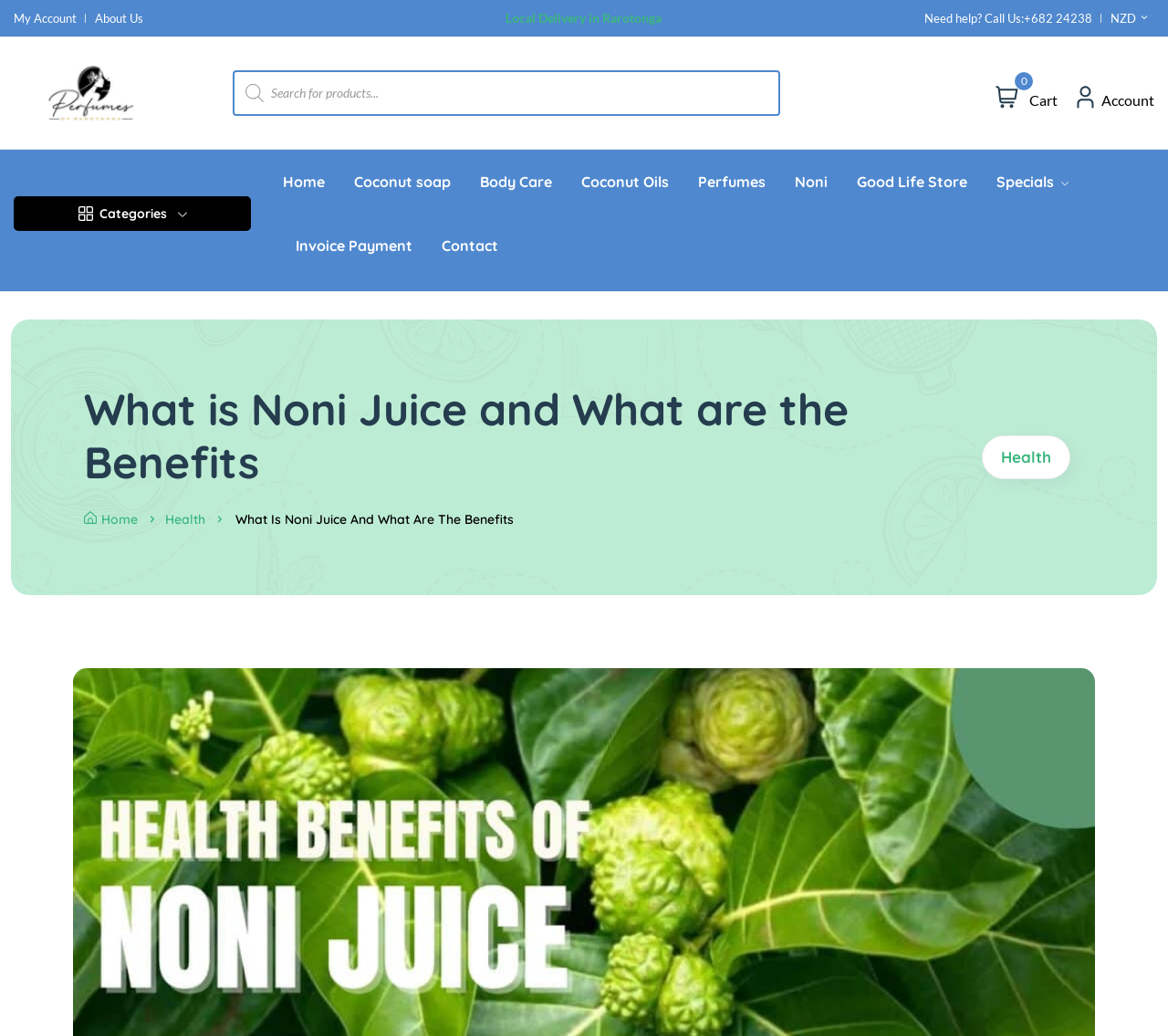Find the bounding box coordinates of the element you need to click on to perform this action: 'Search for products'. The coordinates should be represented by four float values between 0 and 1, in the format [left, top, right, bottom].

[0.199, 0.068, 0.668, 0.112]